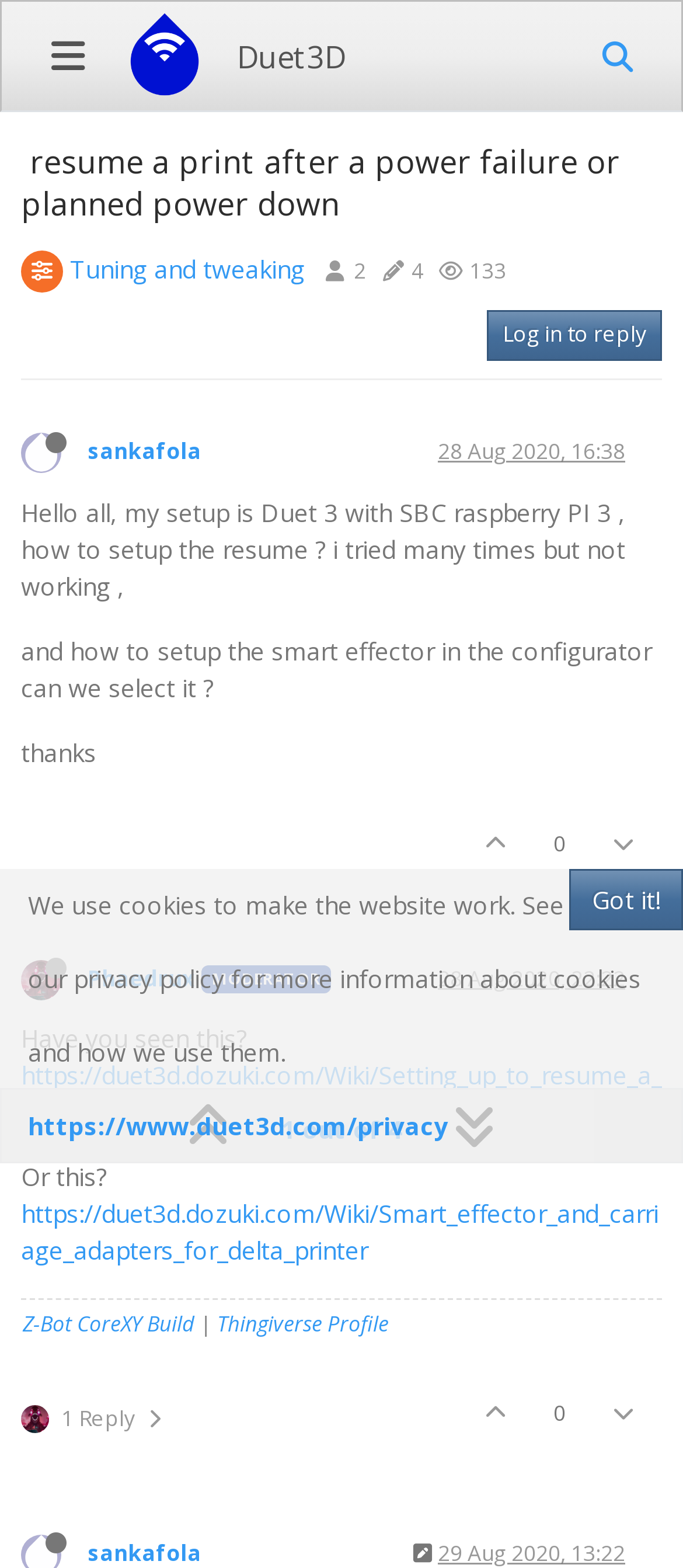Create an elaborate caption that covers all aspects of the webpage.

This webpage appears to be a forum discussion thread on the Duet3D website. At the top, there is a navigation bar with a logo, a search button, and a few links. Below the navigation bar, the title of the discussion thread "resume a print after a power failure or planned power down" is displayed prominently.

The main content of the webpage is divided into two sections. On the left, there is a list of links and buttons, including a "Log in to reply" button and a few user profiles with their names, online status, and timestamps. On the right, there is a series of posts and replies, each with a username, timestamp, and text content.

The first post is from the user "sankafola" and asks about setting up resume printing after a power failure and configuring a smart effector. The post is followed by a few replies from other users, including "Phaedrux", who provides some helpful links to tutorials and guides.

There are several buttons and links throughout the page, including "Like" and "Reply" buttons, as well as links to user profiles and external resources. At the bottom of the page, there is a notice about cookies and a link to the website's privacy policy.

Overall, the webpage appears to be a discussion forum where users can ask questions and share knowledge about 3D printing and related topics.